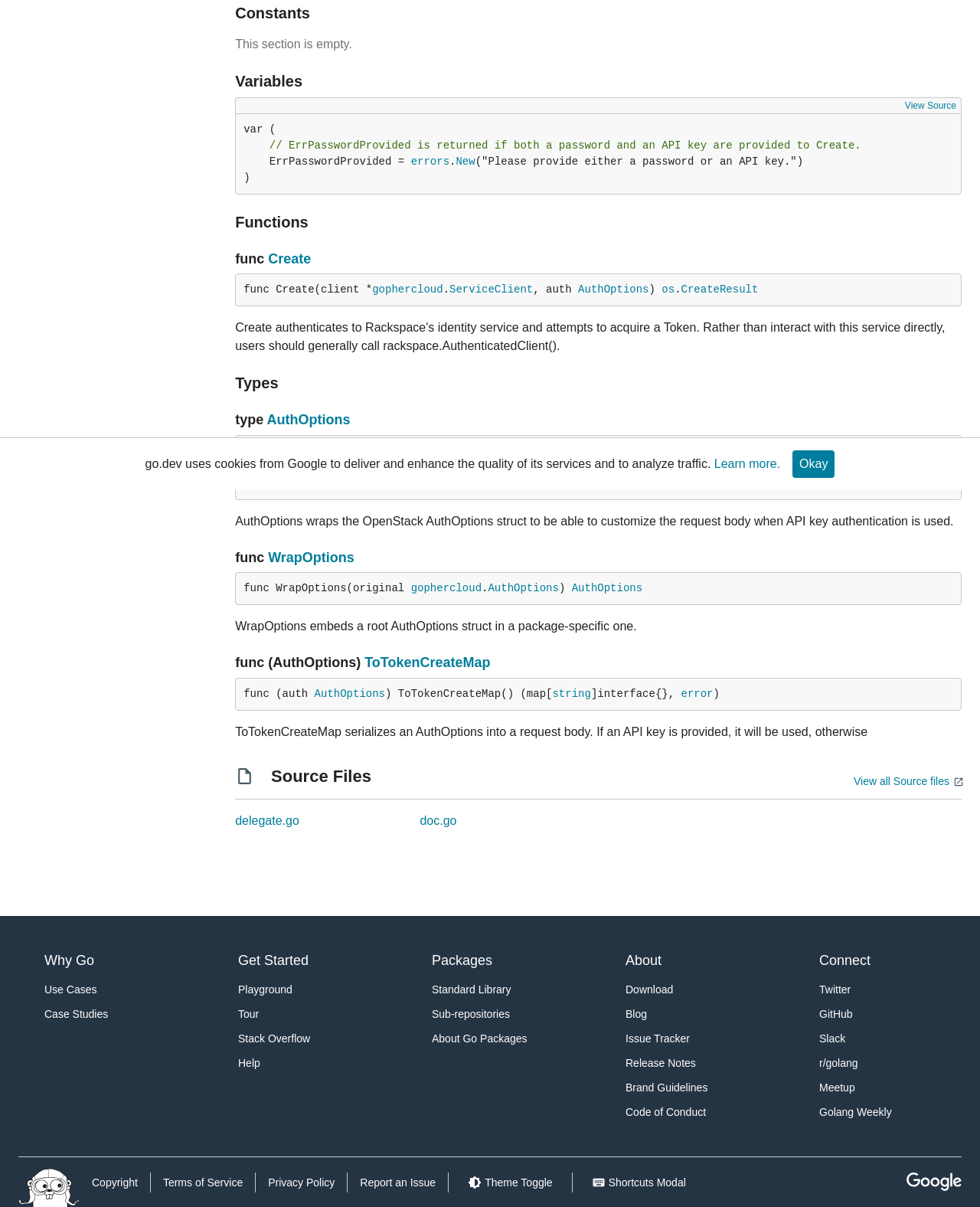Locate the bounding box of the UI element with the following description: "Help".

[0.243, 0.871, 0.362, 0.891]